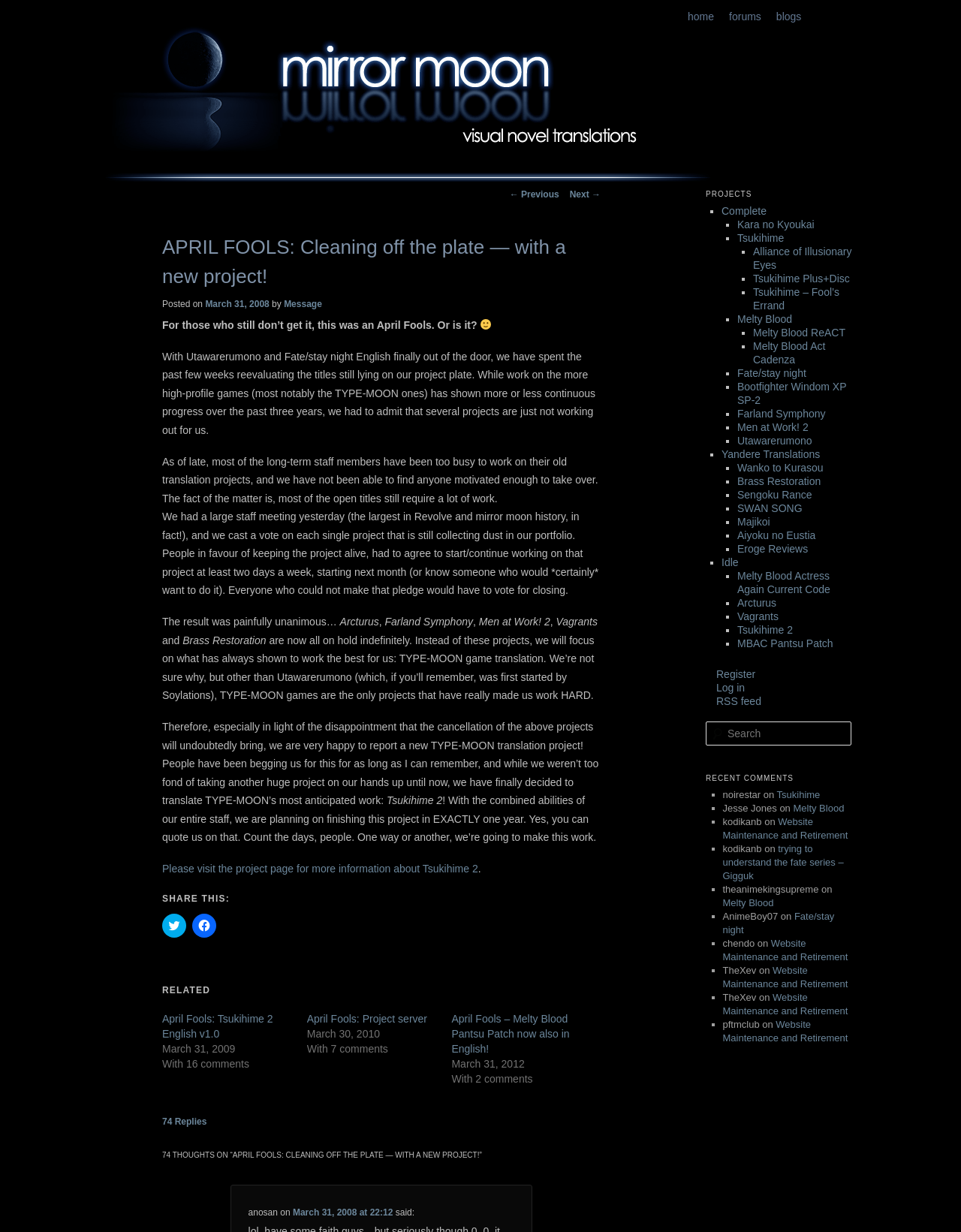Please pinpoint the bounding box coordinates for the region I should click to adhere to this instruction: "Go to the 'March 2024' archive".

None